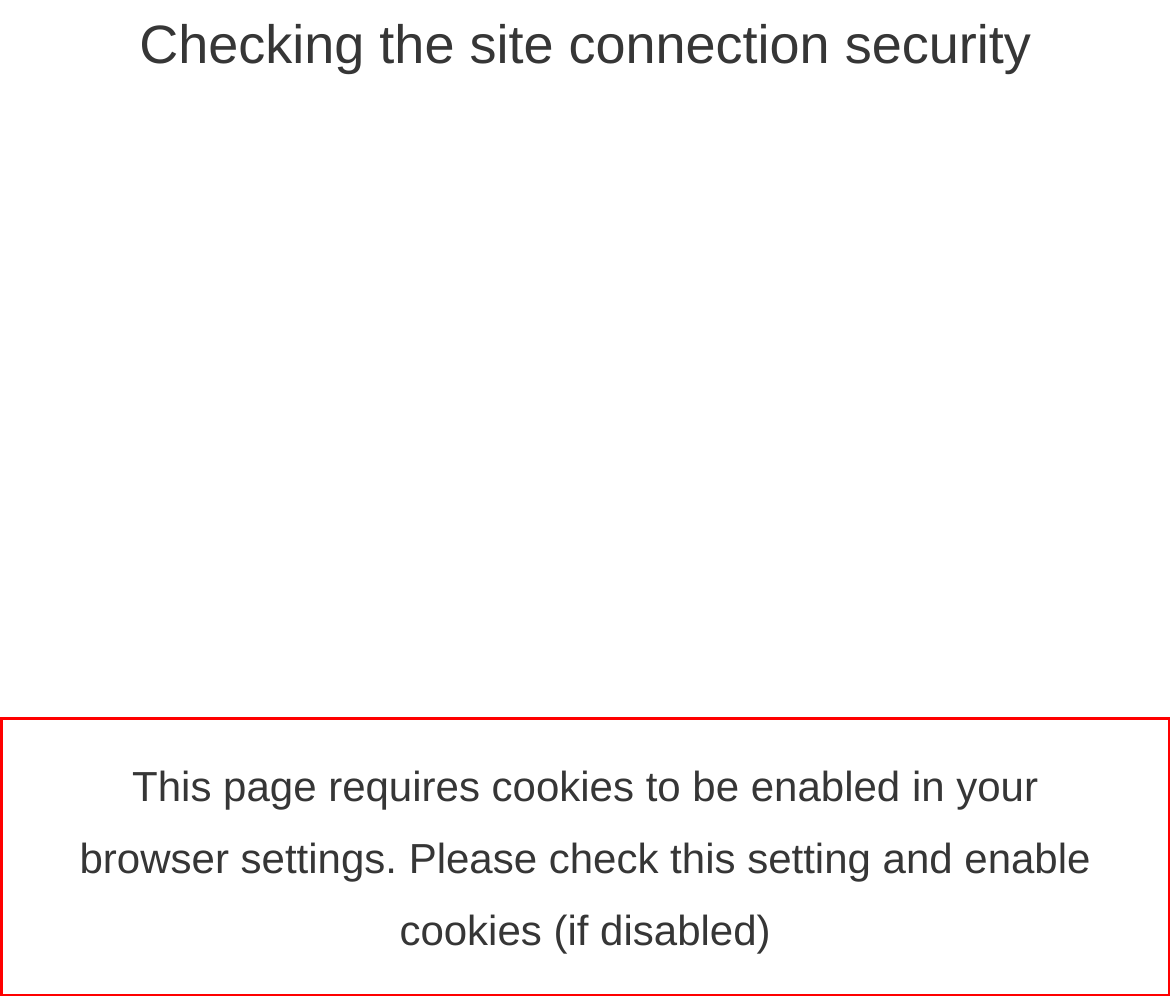Given a screenshot of a webpage with a red bounding box, extract the text content from the UI element inside the red bounding box.

This page requires cookies to be enabled in your browser settings. Please check this setting and enable cookies (if disabled)